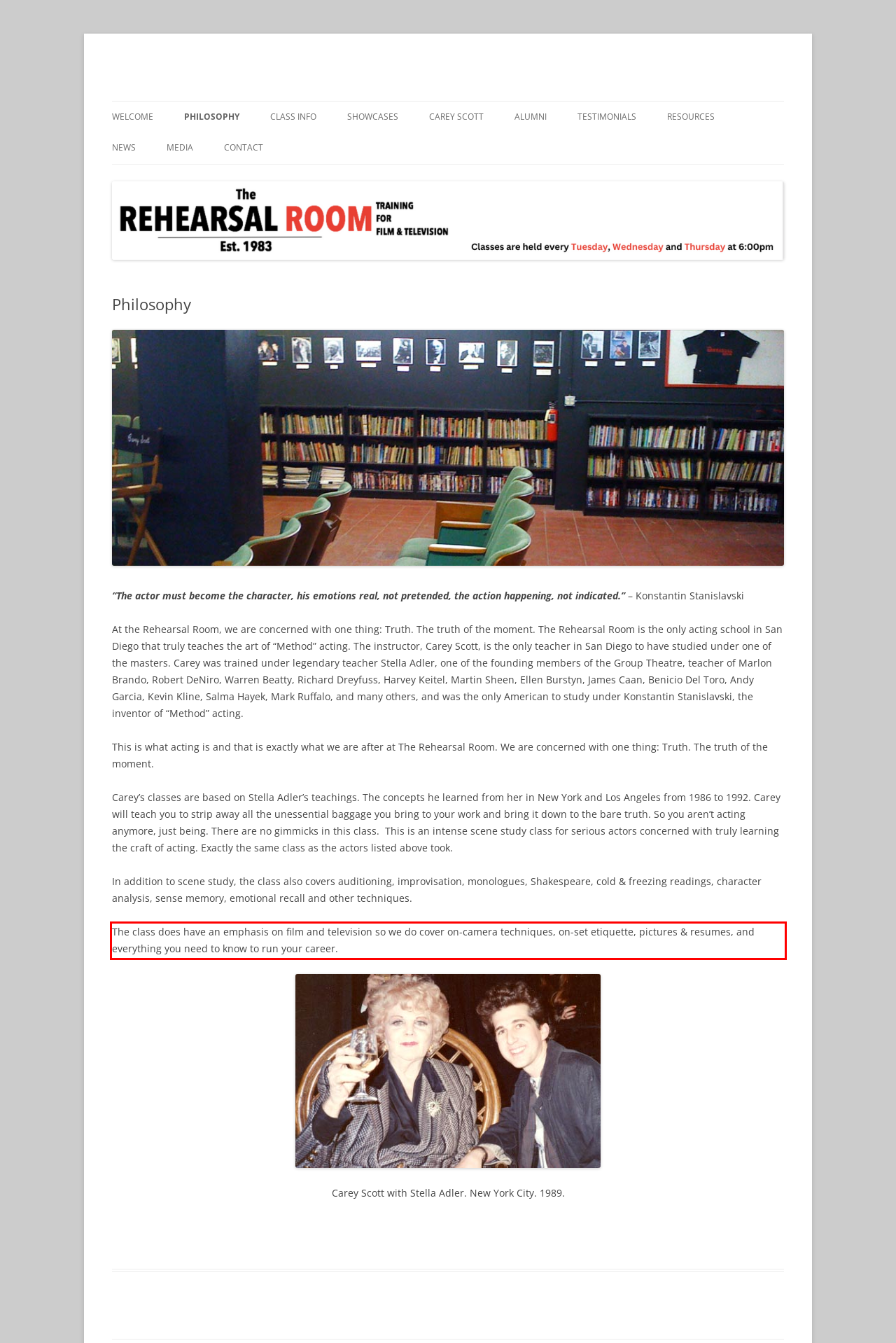Please analyze the screenshot of a webpage and extract the text content within the red bounding box using OCR.

The class does have an emphasis on film and television so we do cover on-camera techniques, on-set etiquette, pictures & resumes, and everything you need to know to run your career.